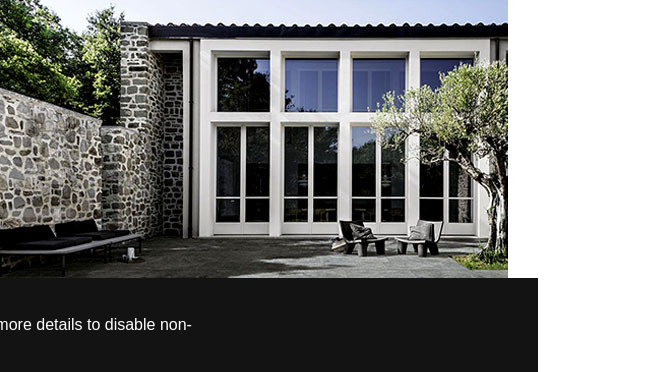Generate a detailed caption that encompasses all aspects of the image.

The image showcases a modern architectural exterior featuring large glass windows and an inviting outdoor space. The structure, built with a combination of stone and sleek lines, creates a striking contrast with the greenery surrounding it. In the foreground, a minimalist seating arrangement composed of two chairs and a small table rests on a paved area, perfect for enjoying the serene ambiance. Lush foliage and a well-maintained landscape enhance the natural beauty, making it an ideal spot for both relaxation and entertainment. The lower part of the image includes a notice about cookie policies, emphasizing the website's commitment to user privacy.